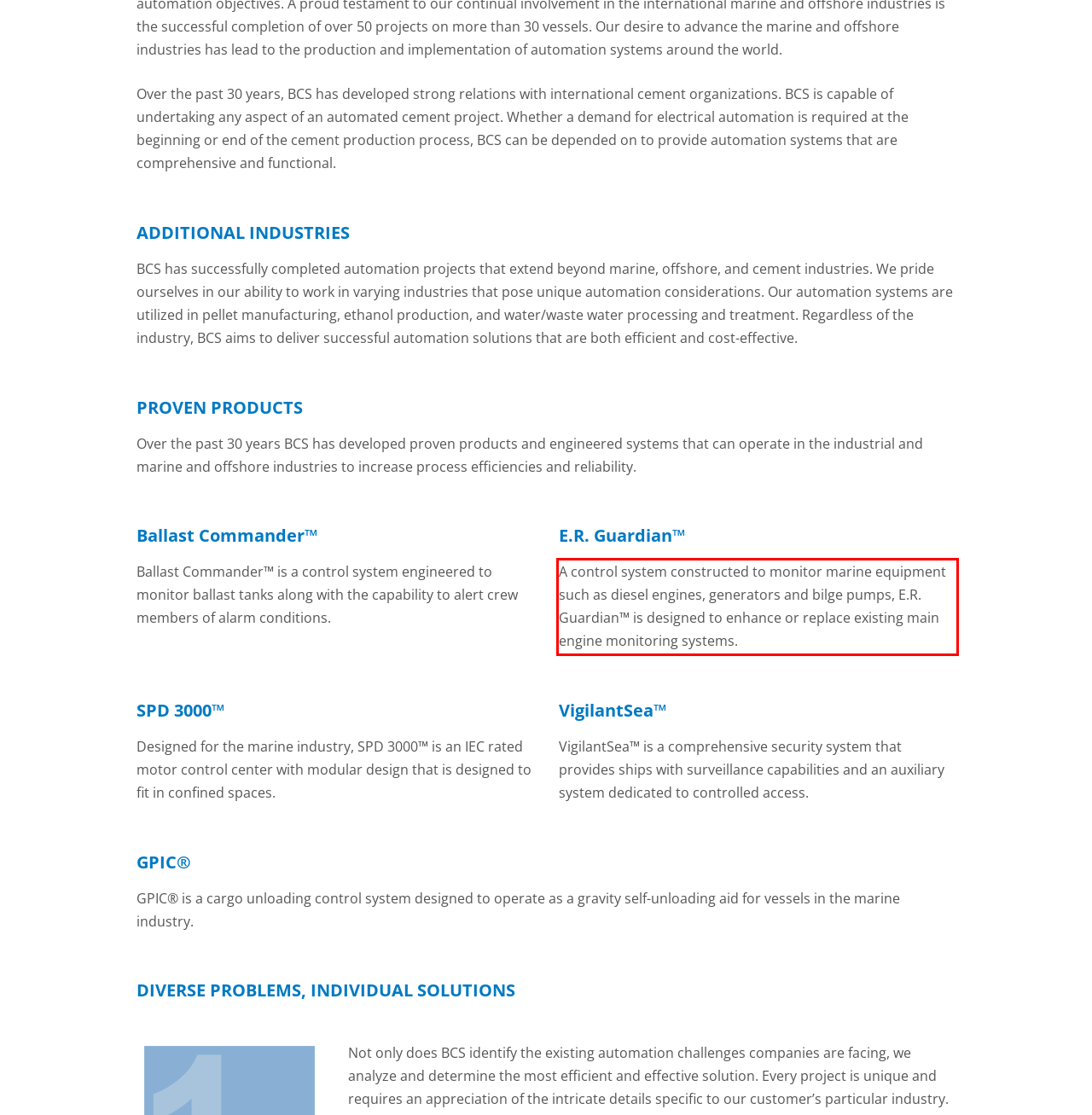Given a screenshot of a webpage with a red bounding box, please identify and retrieve the text inside the red rectangle.

A control system constructed to monitor marine equipment such as diesel engines, generators and bilge pumps, E.R. Guardian™ is designed to enhance or replace existing main engine monitoring systems.